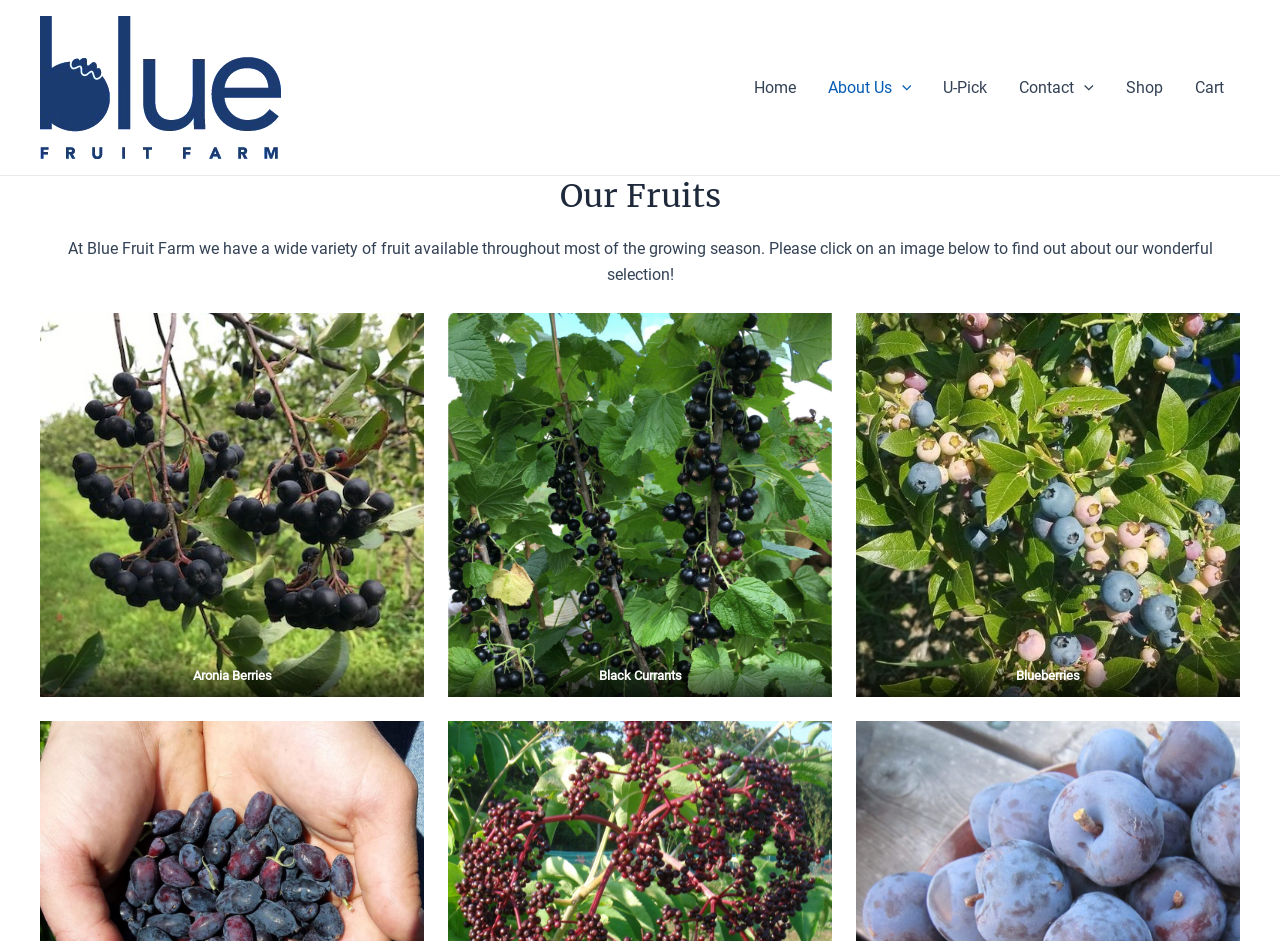Is the About Us menu expanded?
From the details in the image, answer the question comprehensively.

I checked the application element with the label 'Menu Toggle' and found that its expanded property is set to False, so the About Us menu is not expanded.